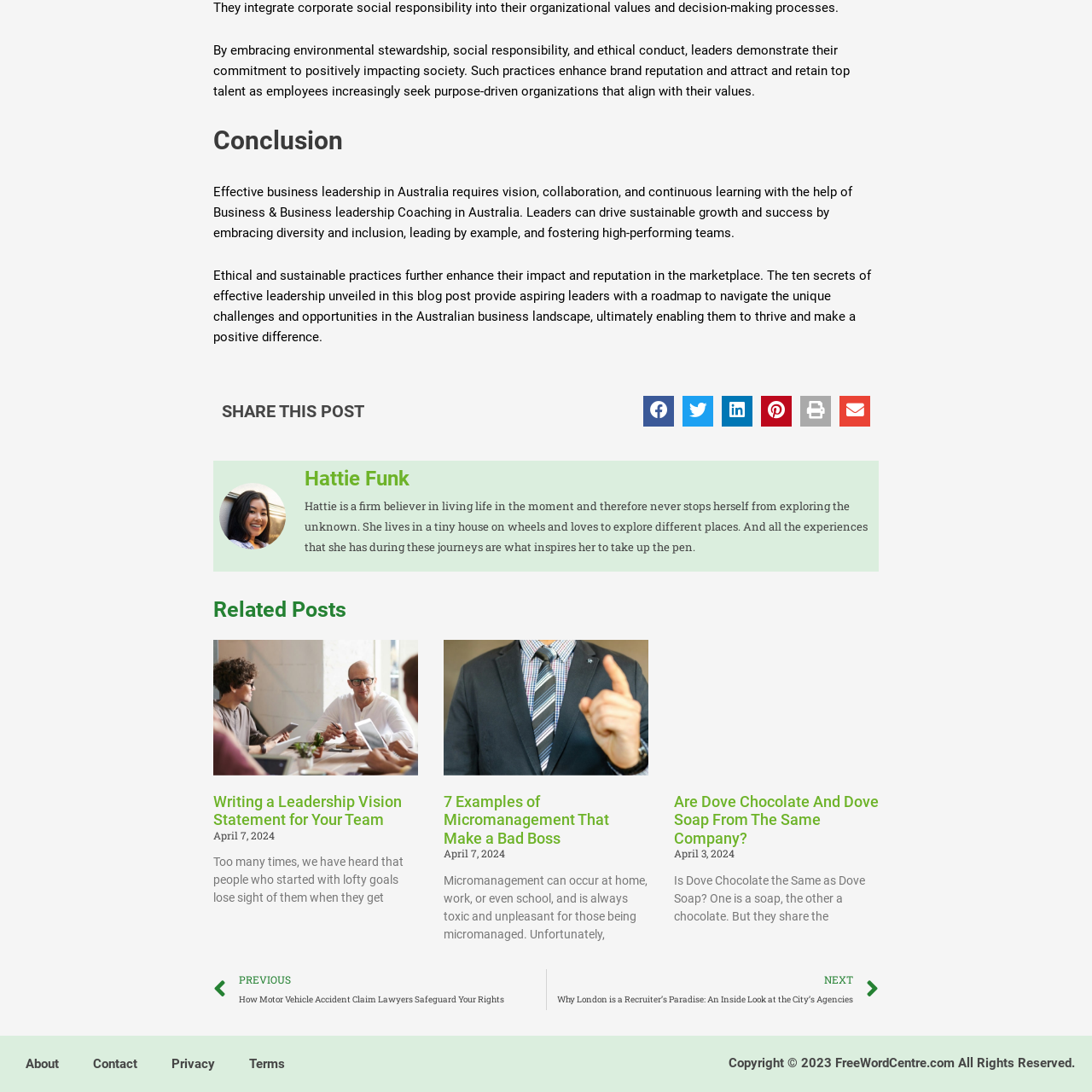Determine the bounding box coordinates of the clickable region to execute the instruction: "Visit the 'About' page". The coordinates should be four float numbers between 0 and 1, denoted as [left, top, right, bottom].

[0.008, 0.956, 0.07, 0.992]